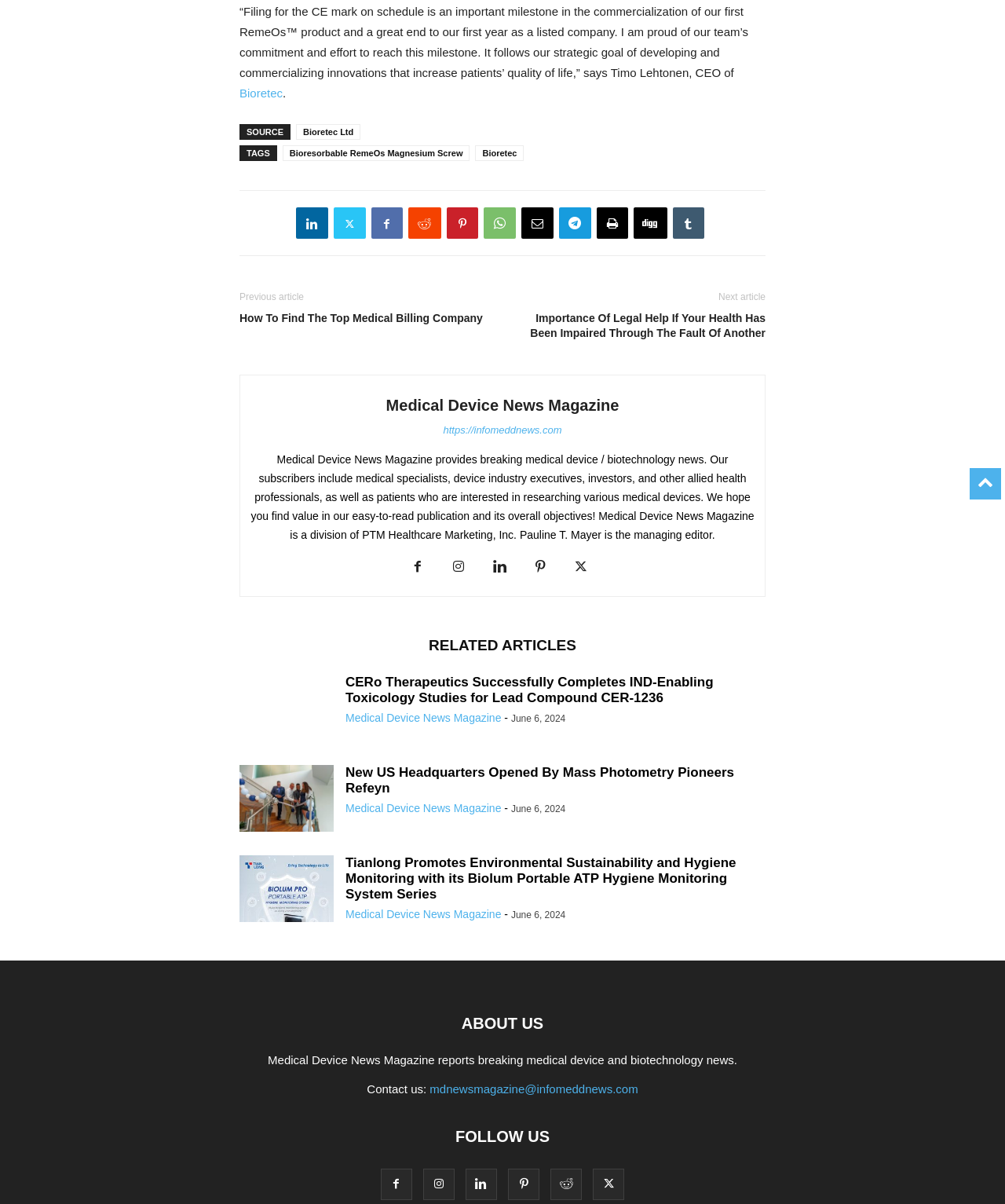Based on the element description title="Contact us.", identify the bounding box of the UI element in the given webpage screenshot. The coordinates should be in the format (top-left x, top-left y, bottom-right x, bottom-right y) and must be between 0 and 1.

None